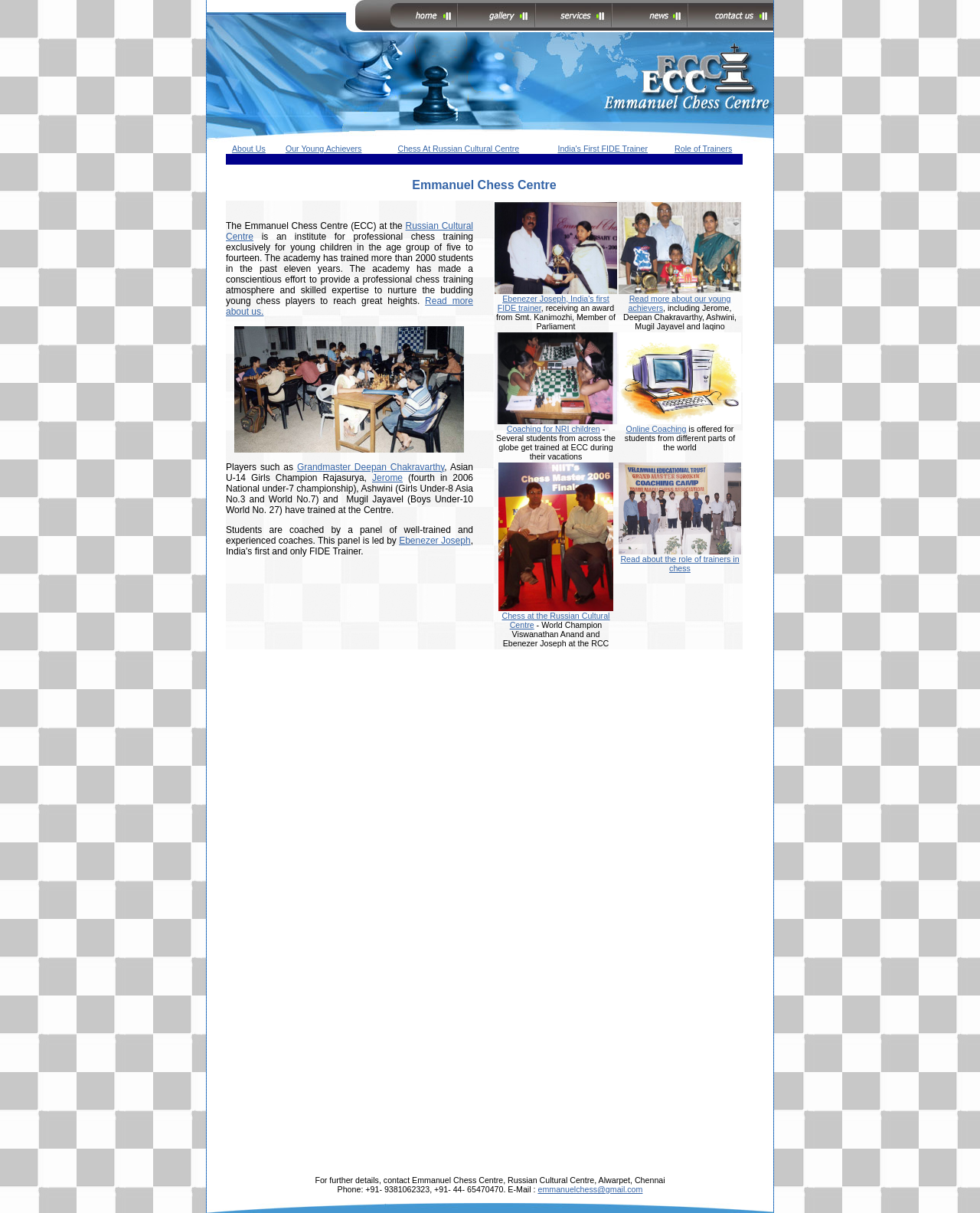What is the age group of children trained at the centre?
We need a detailed and exhaustive answer to the question. Please elaborate.

The age group of children trained at the centre can be found in the main content of the webpage, where it is written that 'The Emmanuel Chess Centre (ECC) at the Russian Cultural Centre is an institute for professional chess training exclusively for young children in the age group of five to fourteen'.